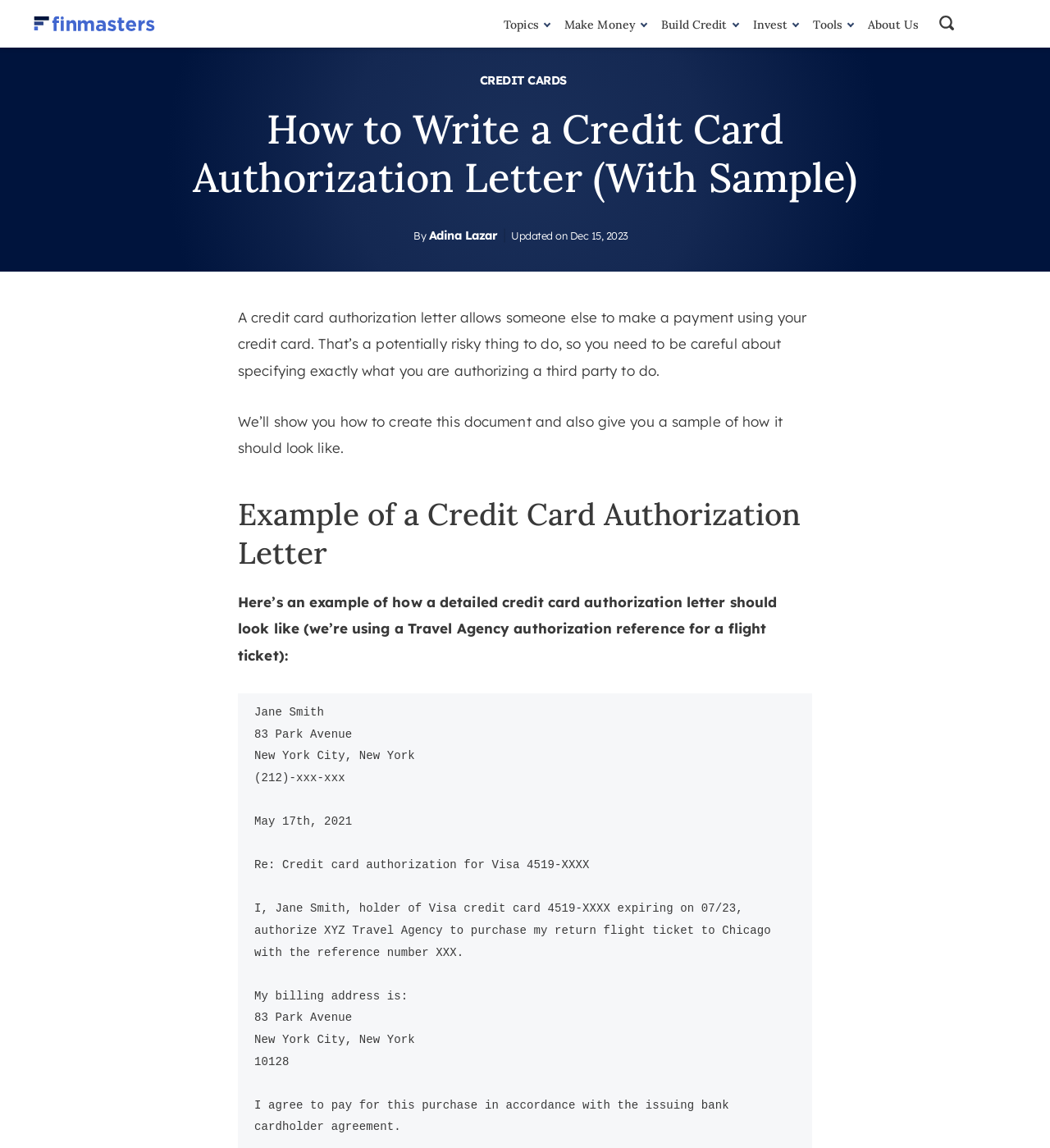Identify the bounding box coordinates of the clickable section necessary to follow the following instruction: "Search for something". The coordinates should be presented as four float numbers from 0 to 1, i.e., [left, top, right, bottom].

None